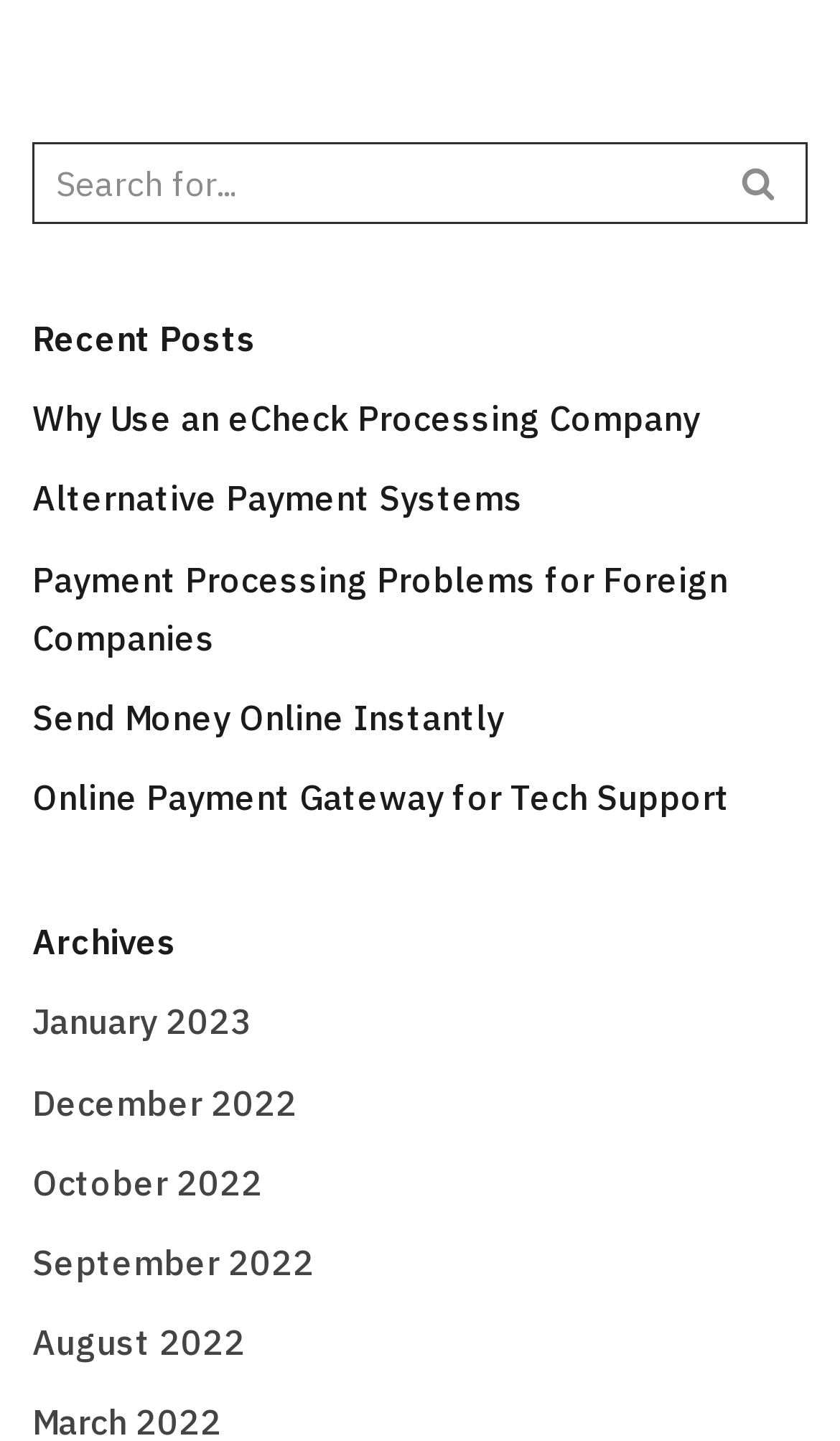How many links are there below 'Recent Posts'?
Please respond to the question with a detailed and thorough explanation.

There are six links below 'Recent Posts', which are 'Why Use an eCheck Processing Company', 'Alternative Payment Systems', 'Payment Processing Problems for Foreign Companies', 'Send Money Online Instantly', 'Online Payment Gateway for Tech Support', and 'Payment Processing Solutions'.